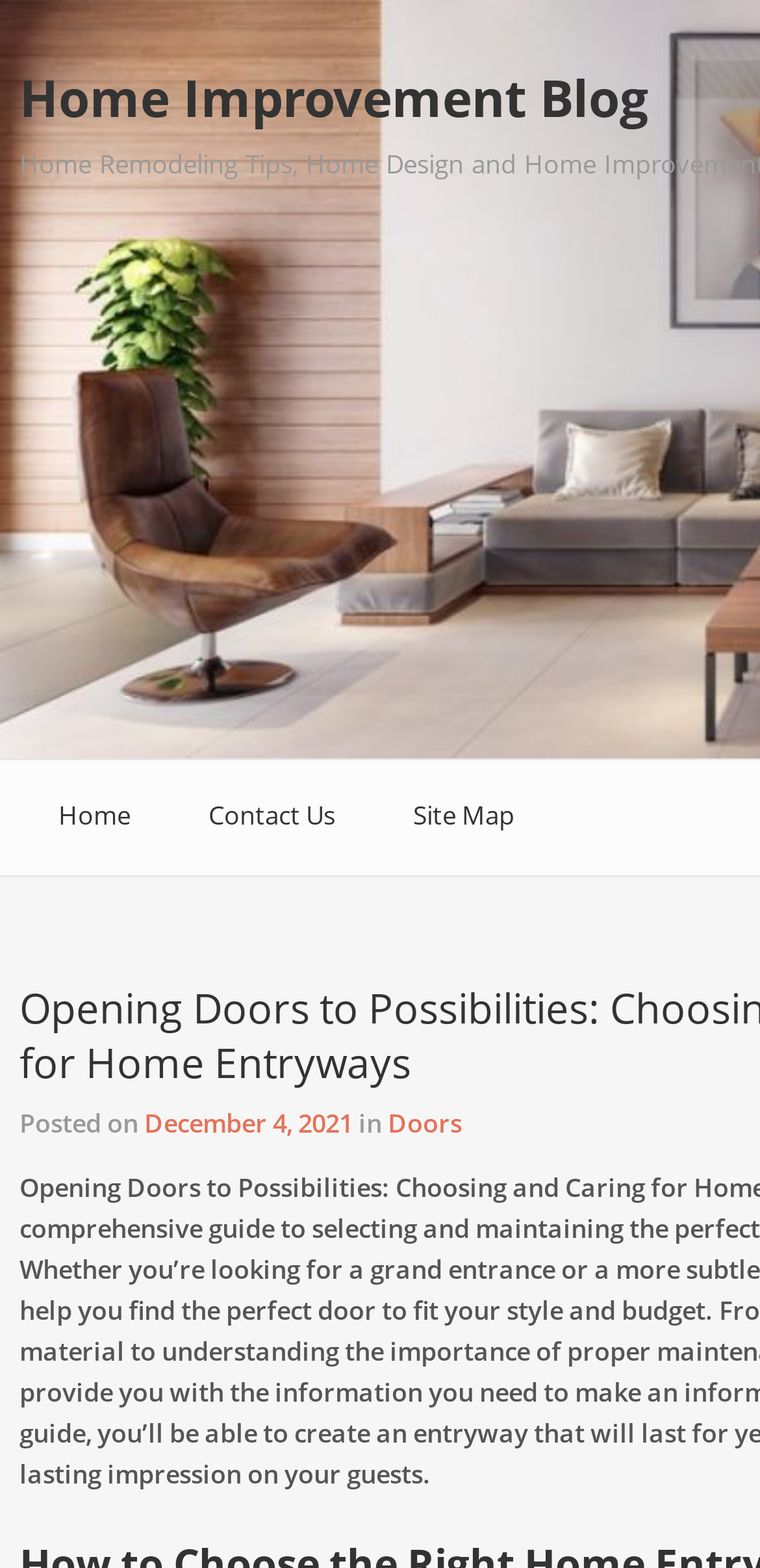What is the category of the blog post?
Provide a detailed and extensive answer to the question.

I determined the answer by looking at the links at the bottom of the webpage, where I found a link 'Posted on December 4, 2021 in Doors', which indicates that the blog post is categorized under 'Doors'.